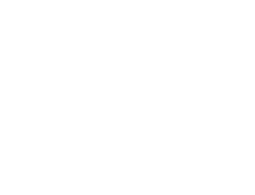Please answer the following question using a single word or phrase: 
What is the purpose of the event?

To promote creativity and community